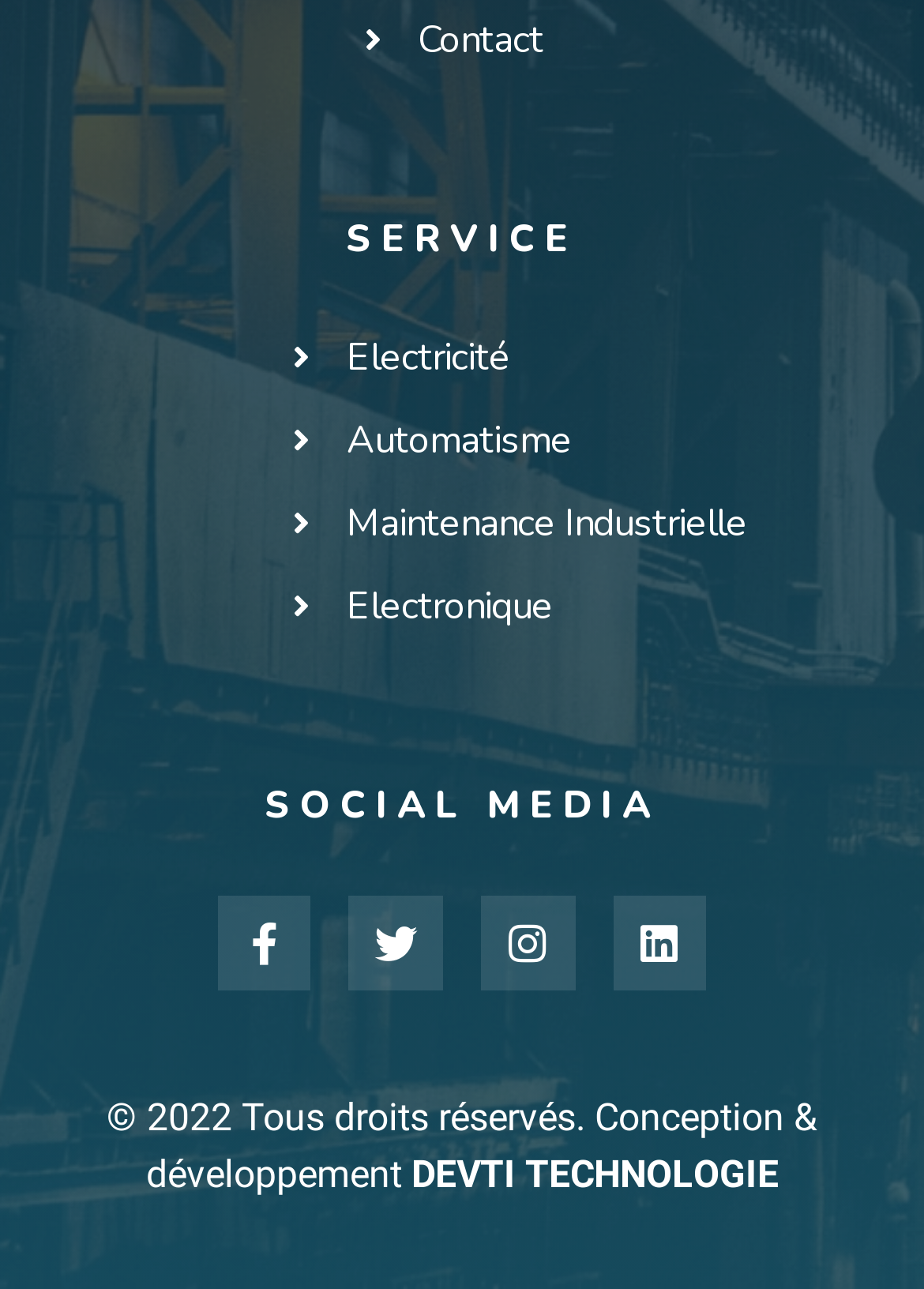Could you highlight the region that needs to be clicked to execute the instruction: "Check copyright information"?

[0.115, 0.849, 0.885, 0.928]